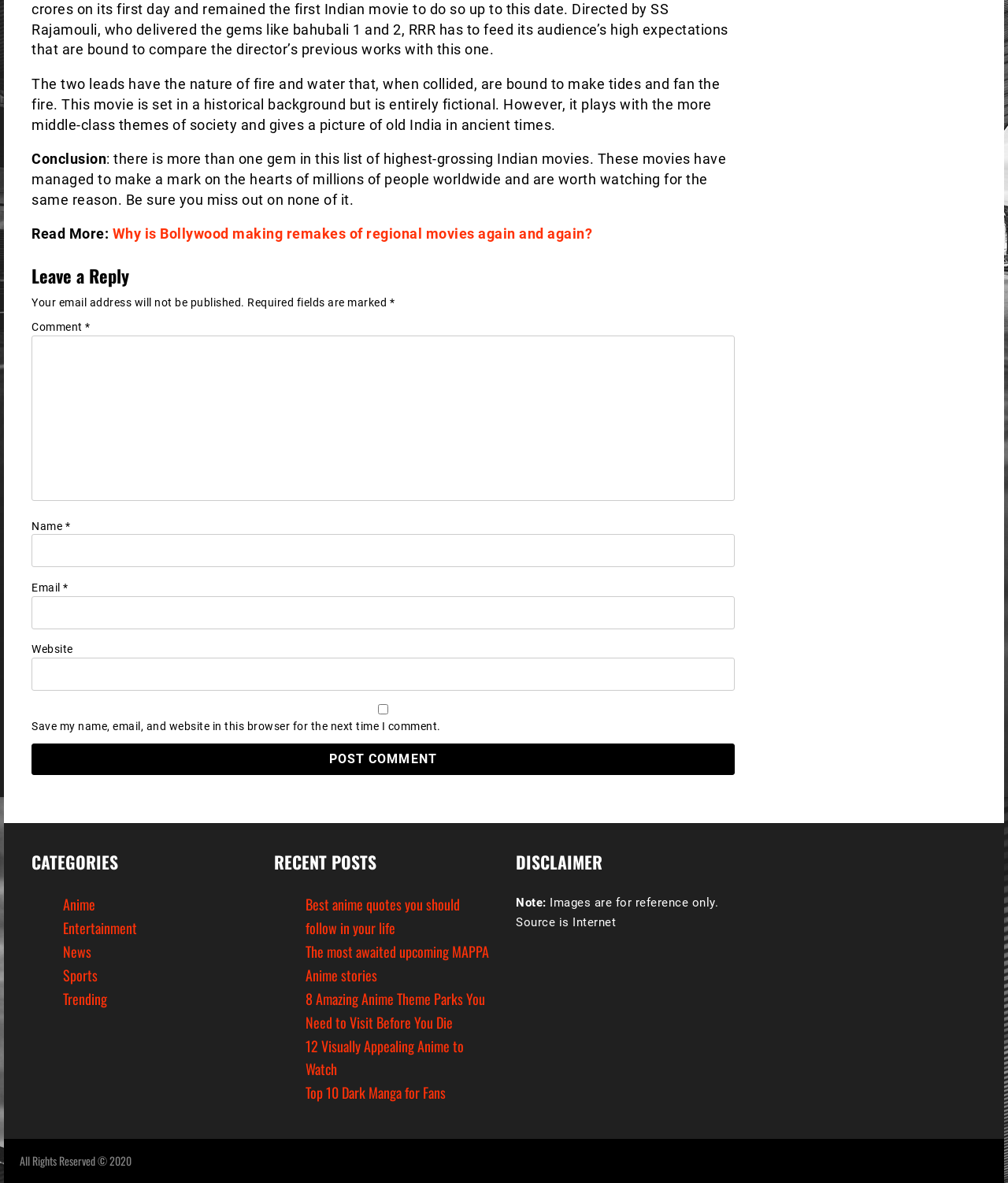Determine the bounding box coordinates for the UI element described. Format the coordinates as (top-left x, top-left y, bottom-right x, bottom-right y) and ensure all values are between 0 and 1. Element description: parent_node: Comment * name="comment"

[0.031, 0.284, 0.729, 0.424]